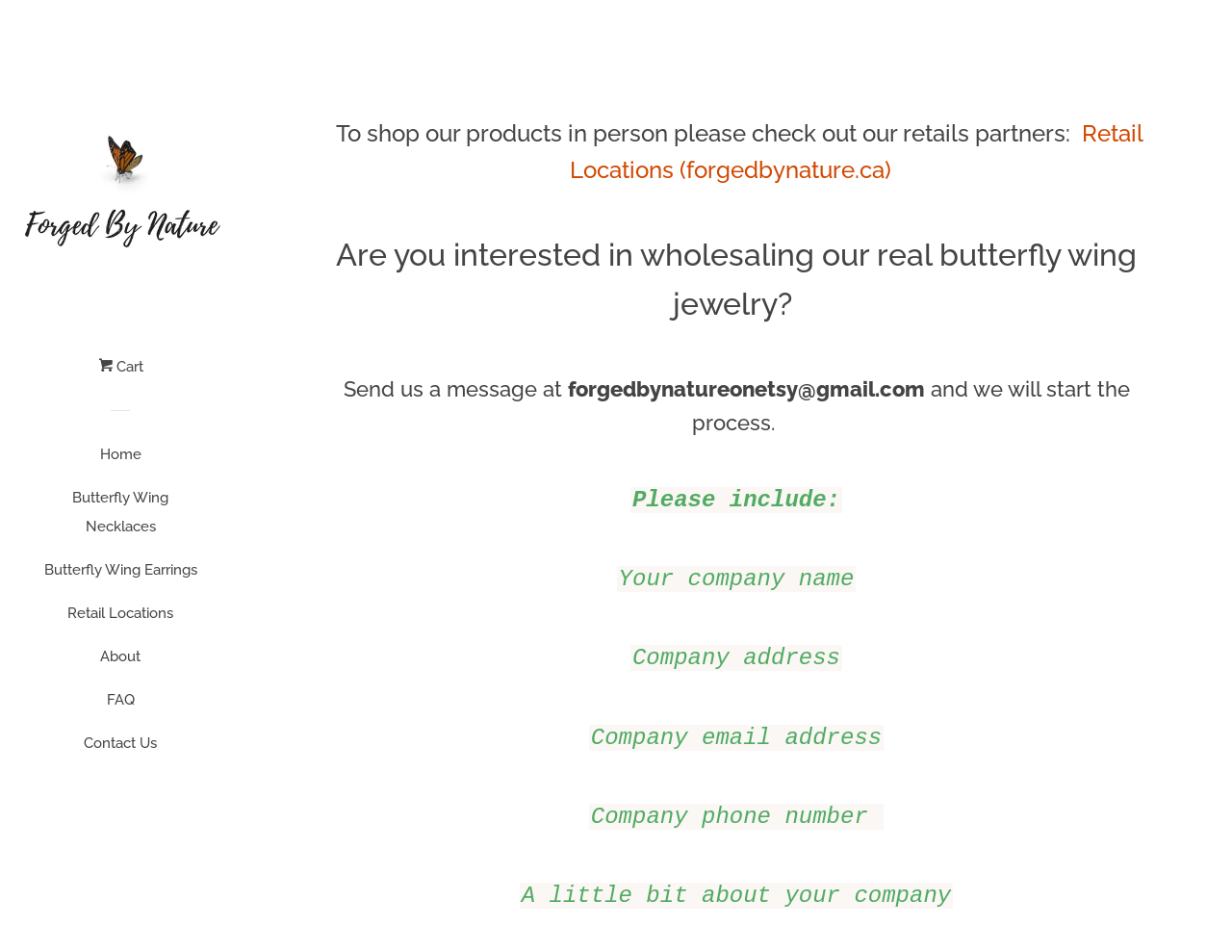Give a one-word or short-phrase answer to the following question: 
What information is required to wholesale the products?

Company details and description